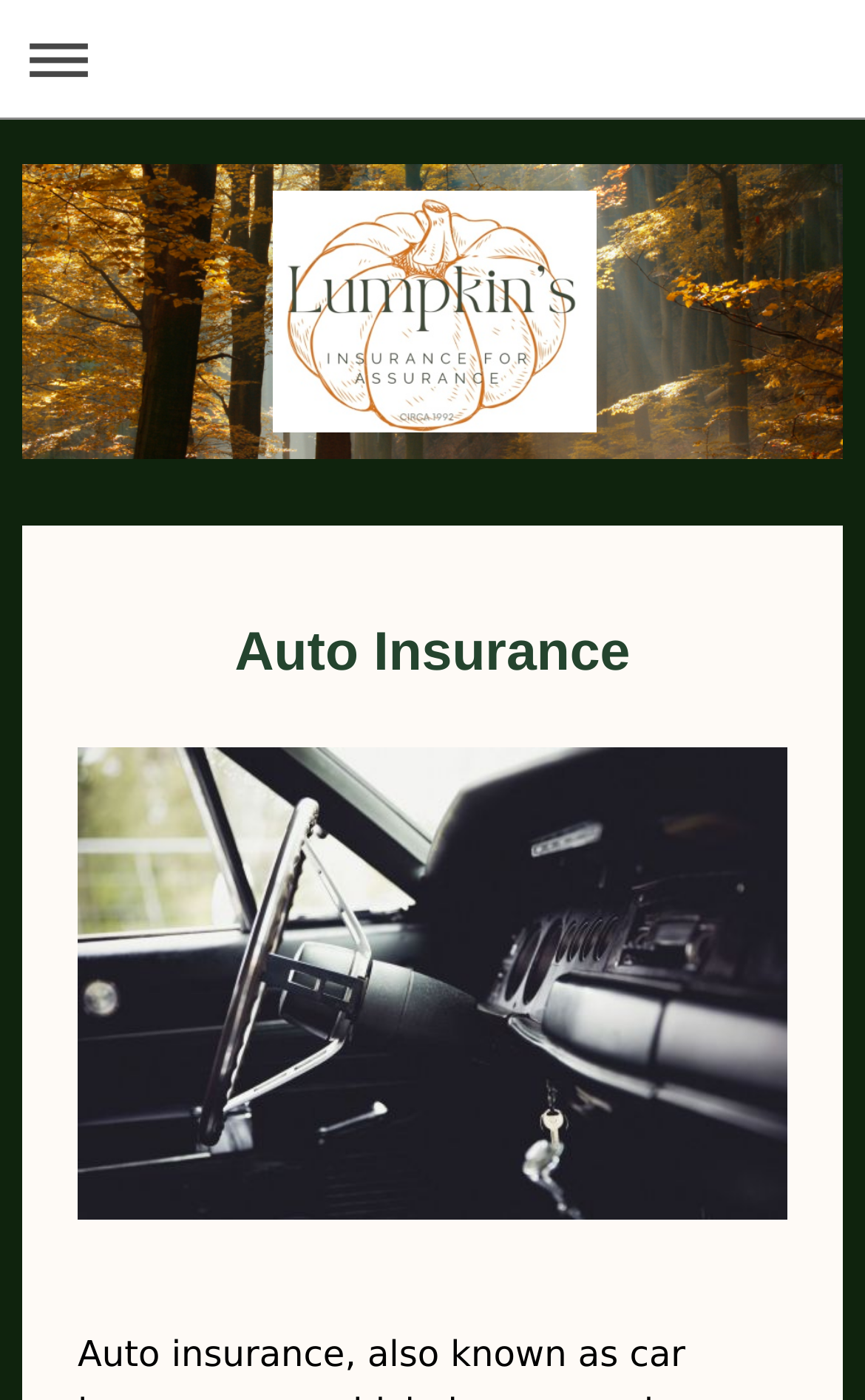Locate the bounding box of the UI element based on this description: "Expand/collapse navigation". Provide four float numbers between 0 and 1 as [left, top, right, bottom].

[0.013, 0.008, 0.987, 0.076]